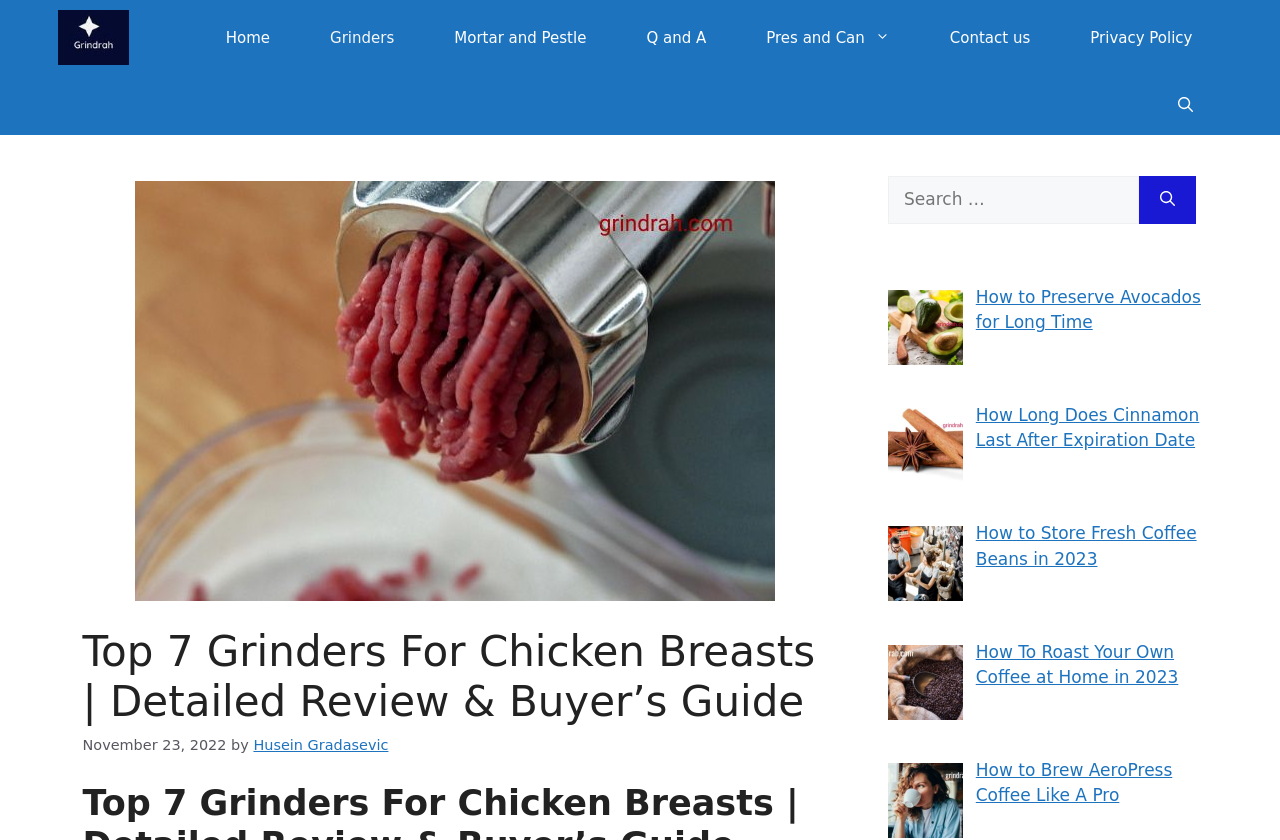Determine the bounding box coordinates for the area you should click to complete the following instruction: "Search for a keyword".

[0.694, 0.21, 0.89, 0.266]